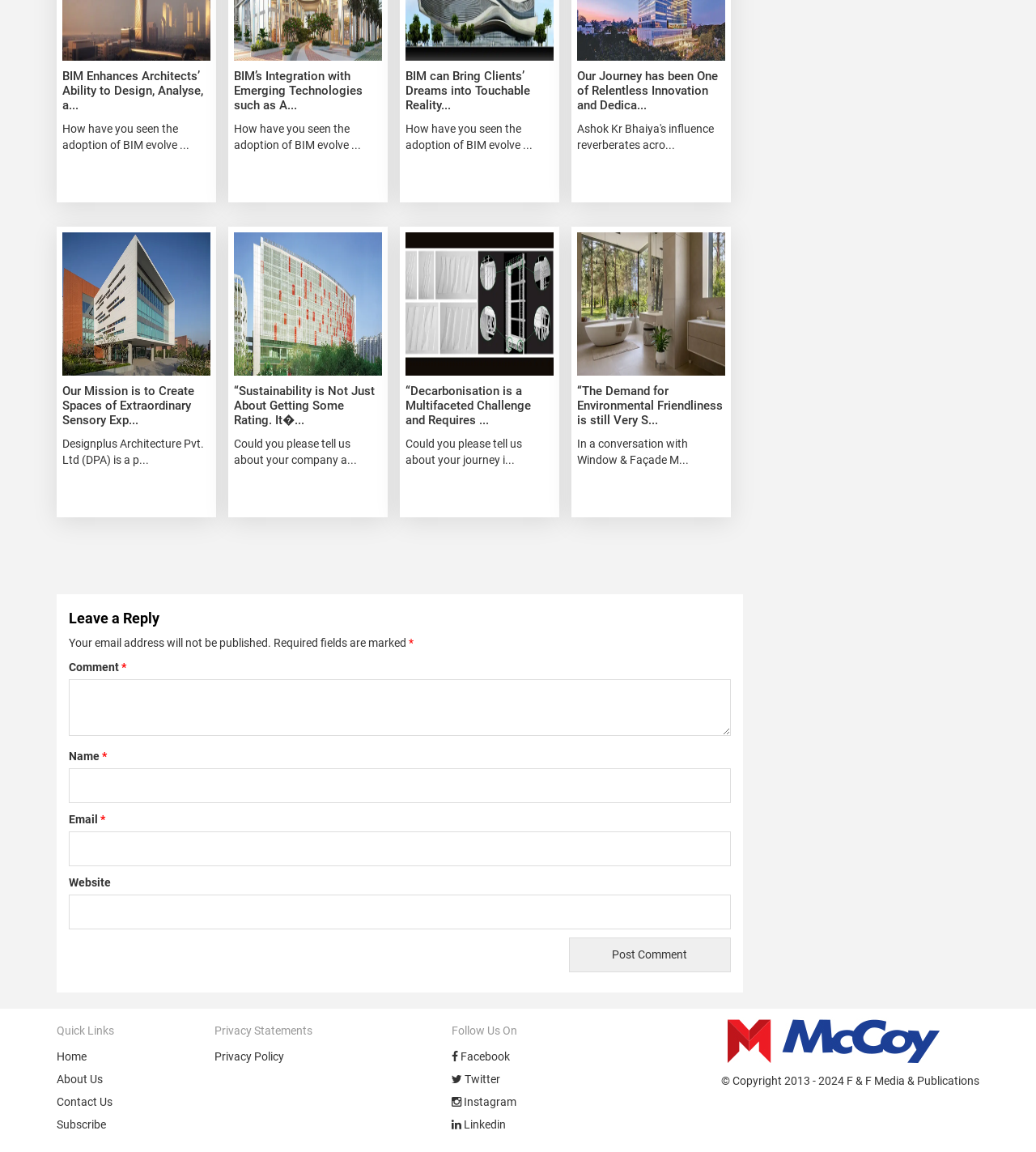Find the bounding box coordinates corresponding to the UI element with the description: "parent_node: Name * name="author"". The coordinates should be formatted as [left, top, right, bottom], with values as floats between 0 and 1.

[0.066, 0.667, 0.705, 0.697]